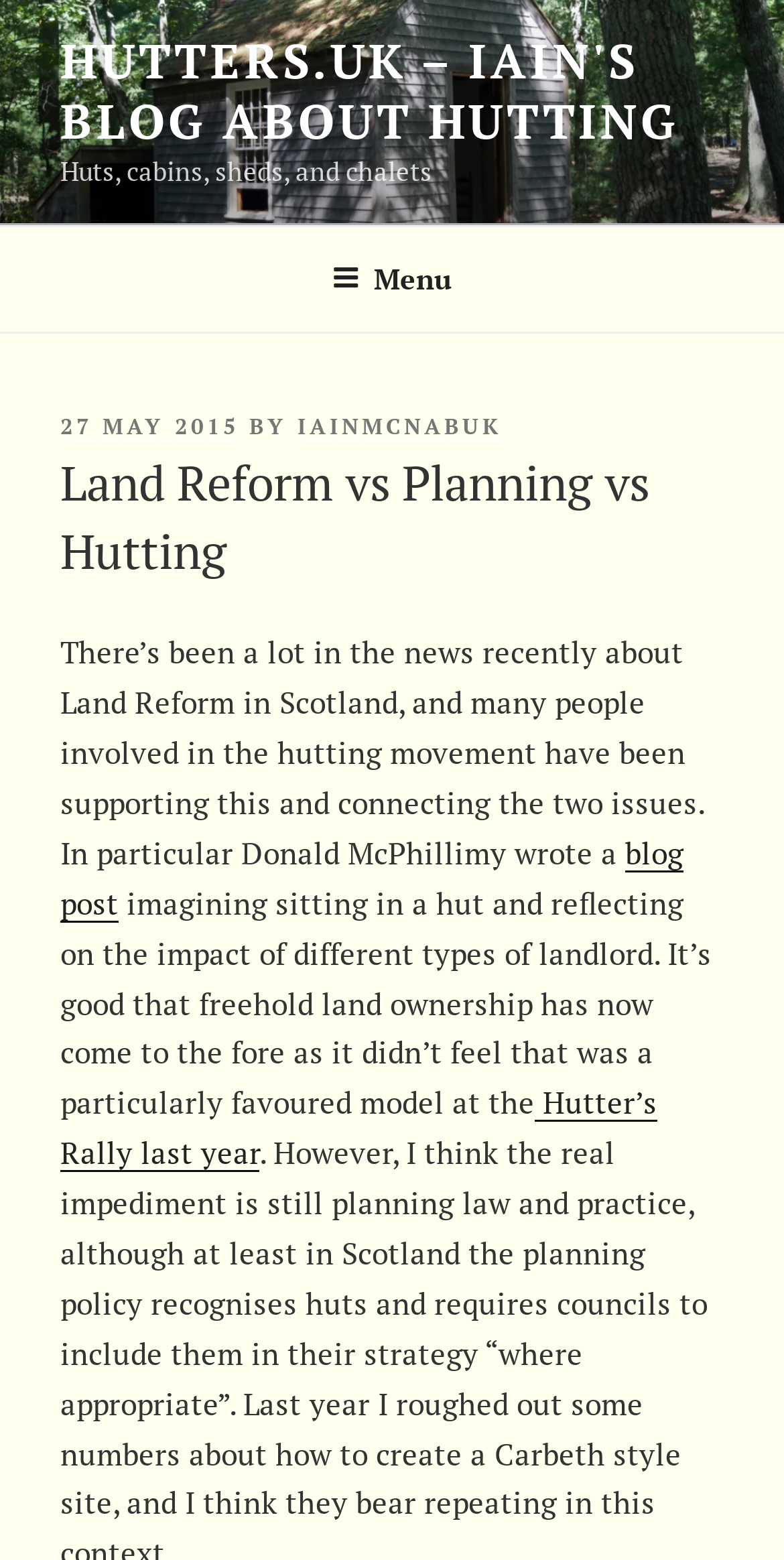Identify the title of the webpage and provide its text content.

Land Reform vs Planning vs Hutting